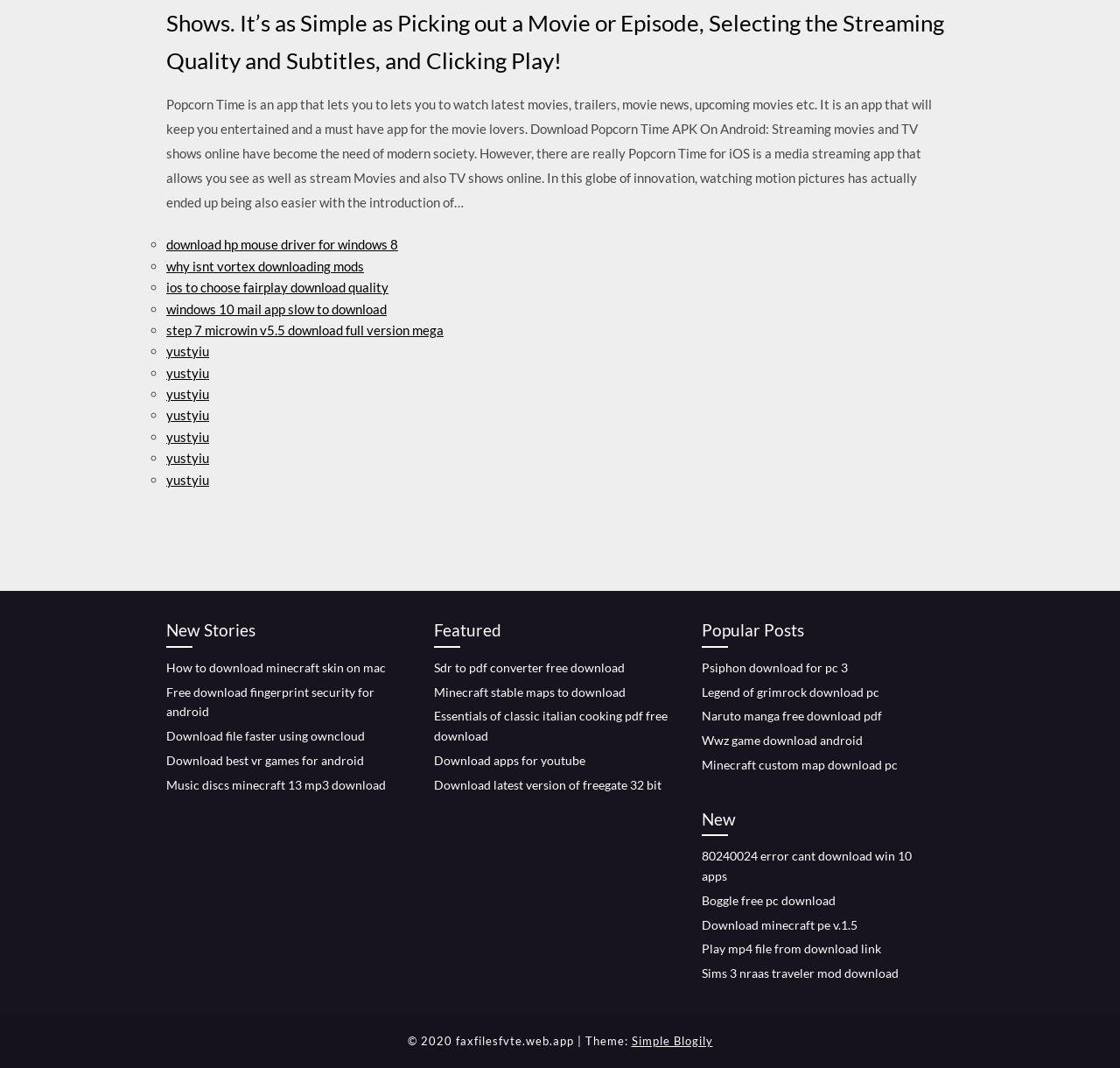Provide the bounding box coordinates of the UI element that matches the description: "Minecraft custom map download pc".

[0.627, 0.709, 0.802, 0.723]